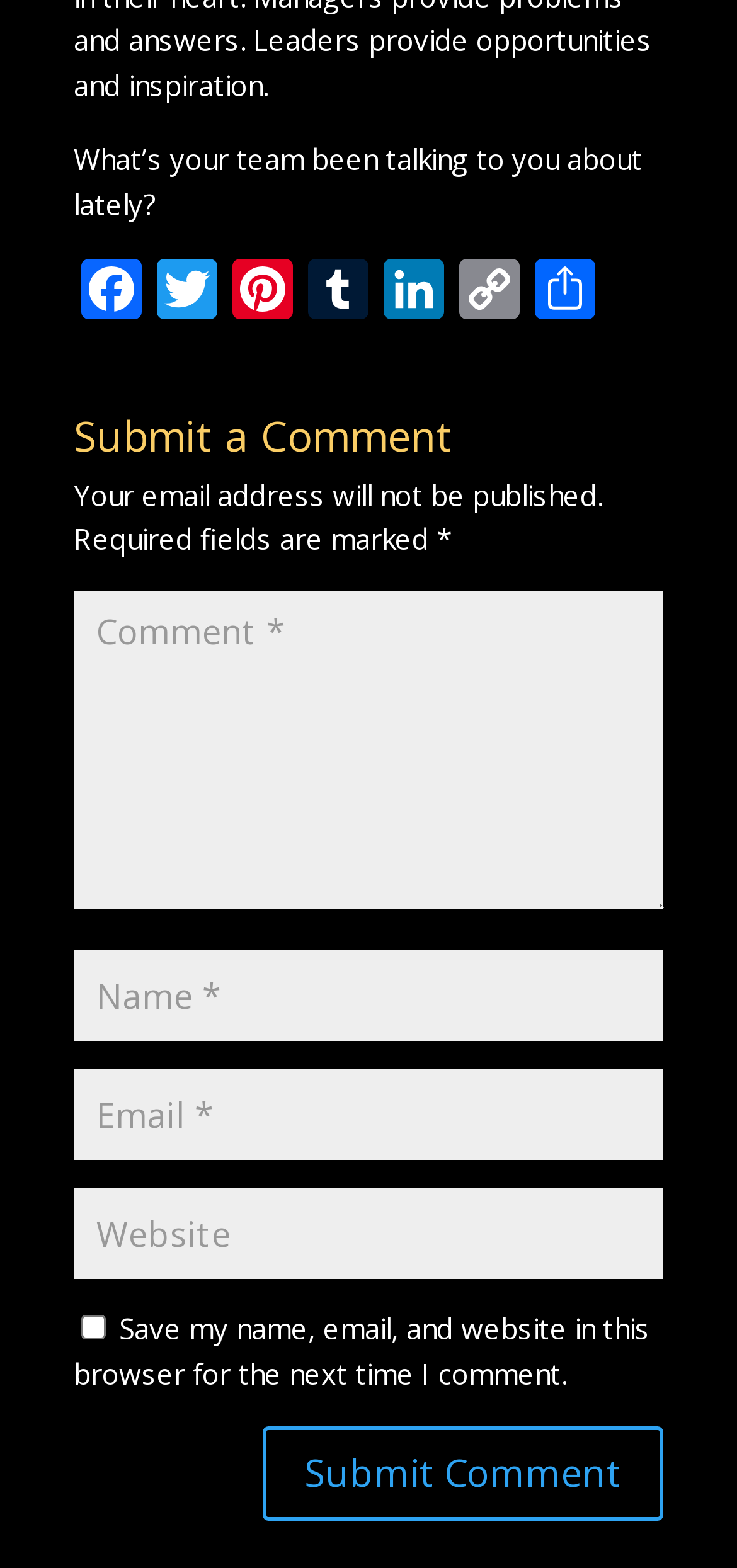Identify the bounding box coordinates of the area that should be clicked in order to complete the given instruction: "Visit Julie's page". The bounding box coordinates should be four float numbers between 0 and 1, i.e., [left, top, right, bottom].

None